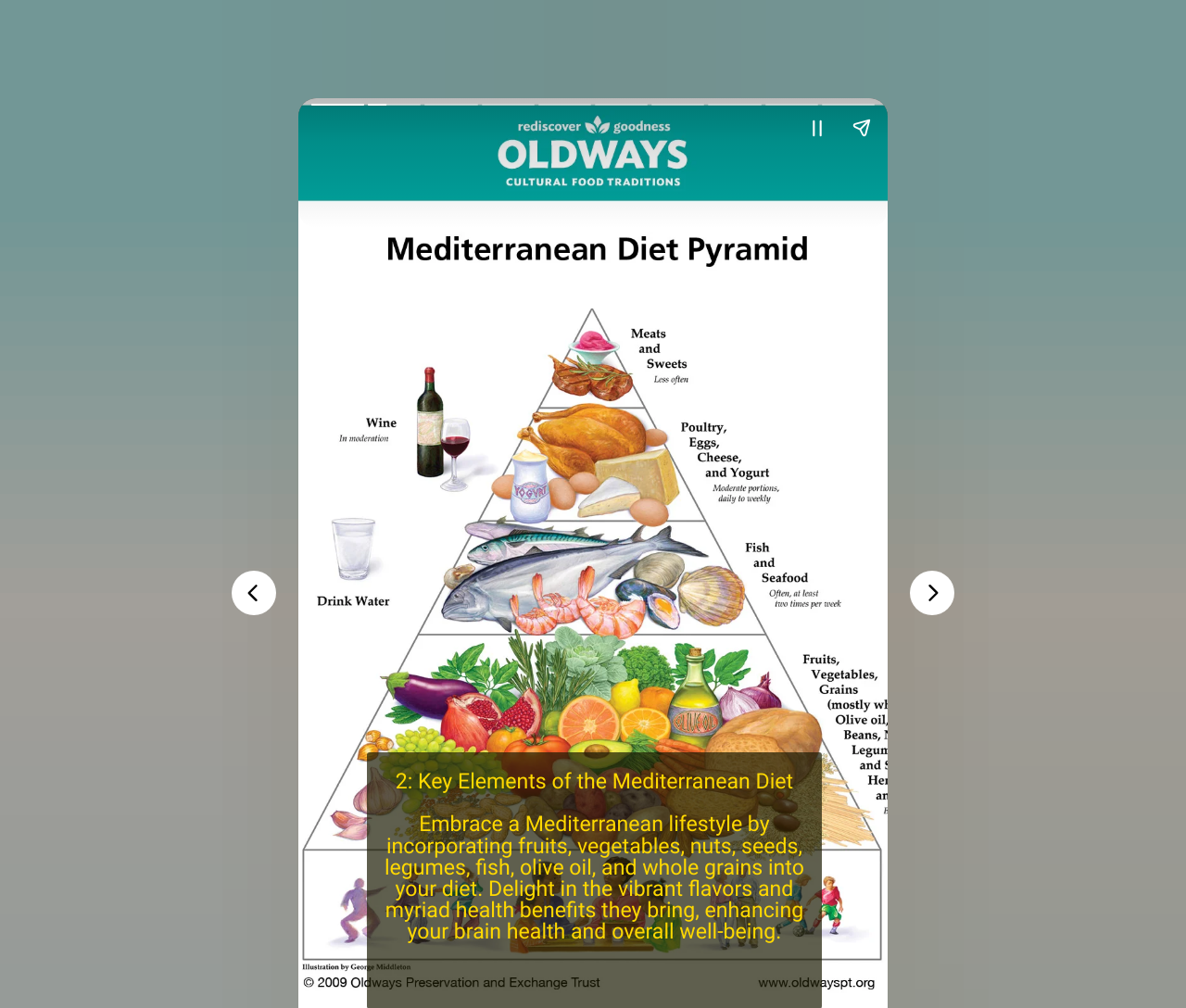What type of food is being promoted?
Examine the image and give a concise answer in one word or a short phrase.

Healthy food